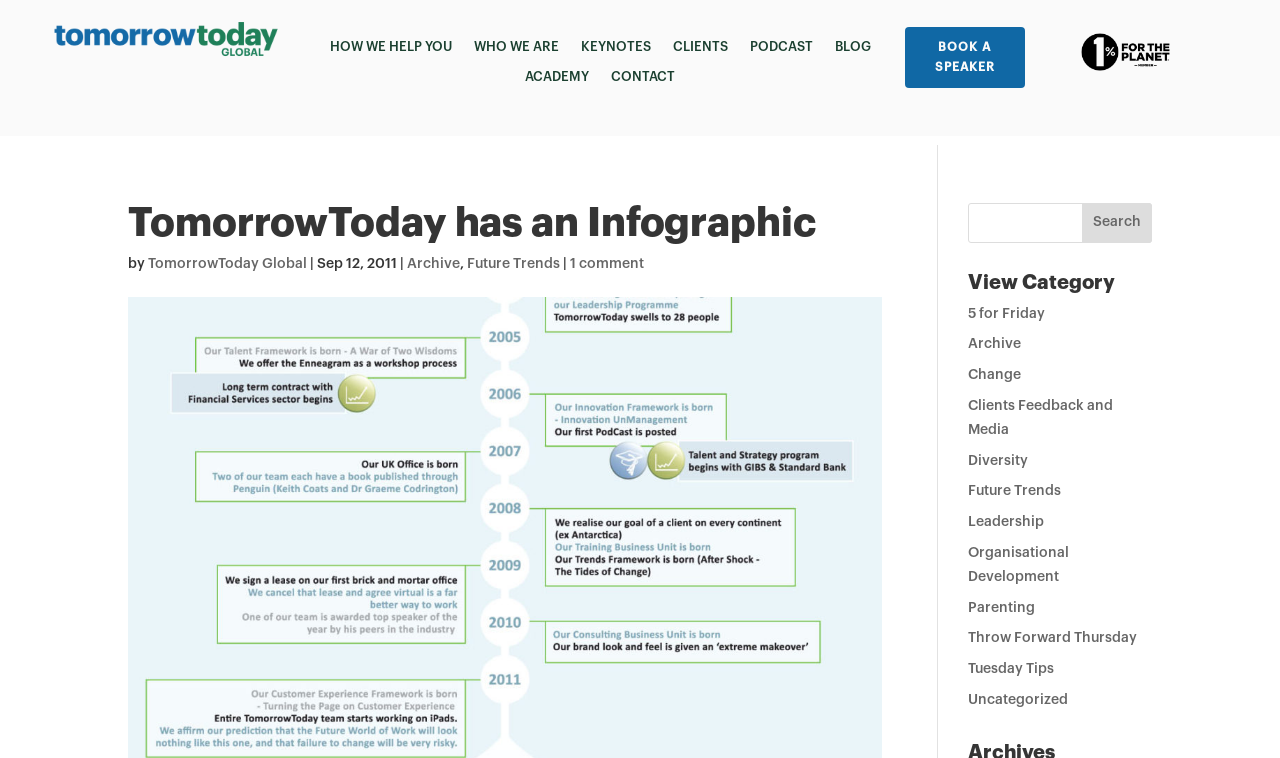Please extract the webpage's main title and generate its text content.

TomorrowToday has an Infographic